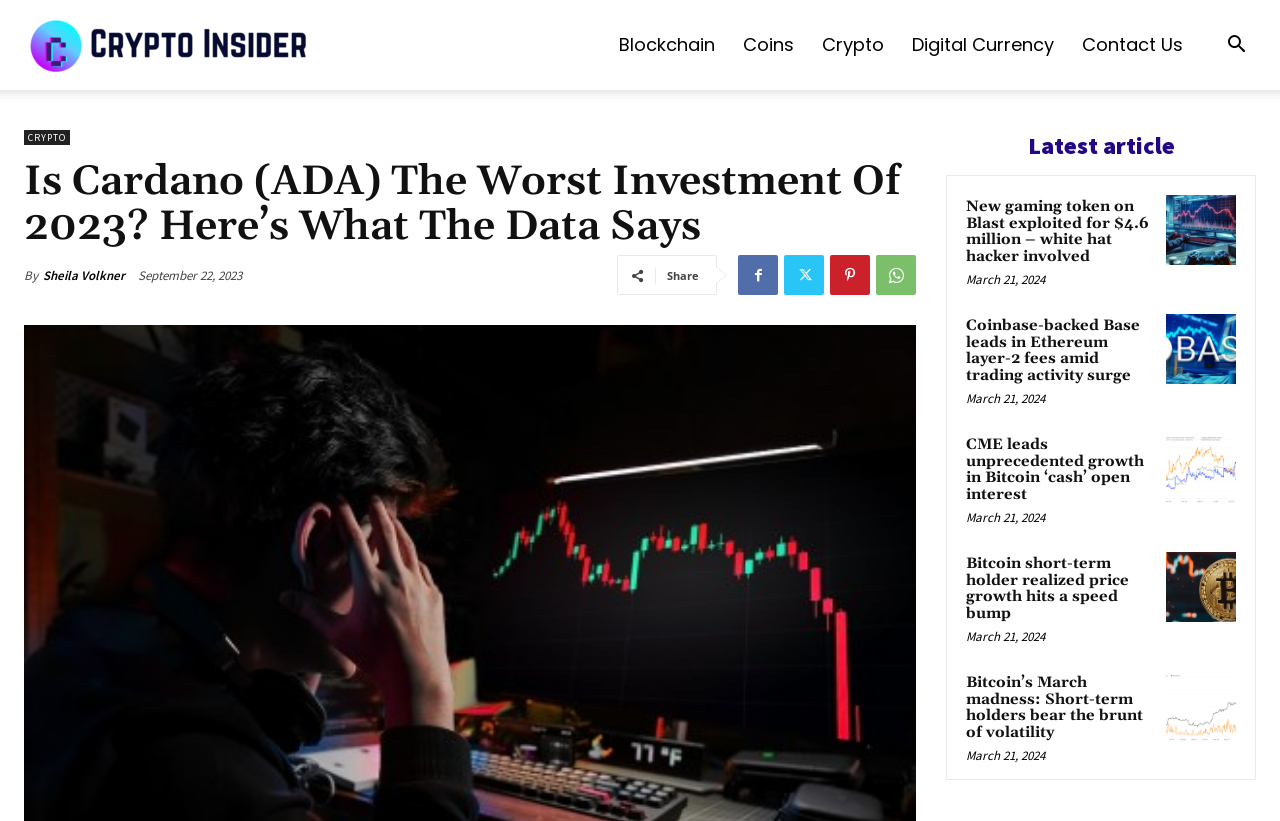Answer this question in one word or a short phrase: What is the purpose of the 'Search' button?

To search the website